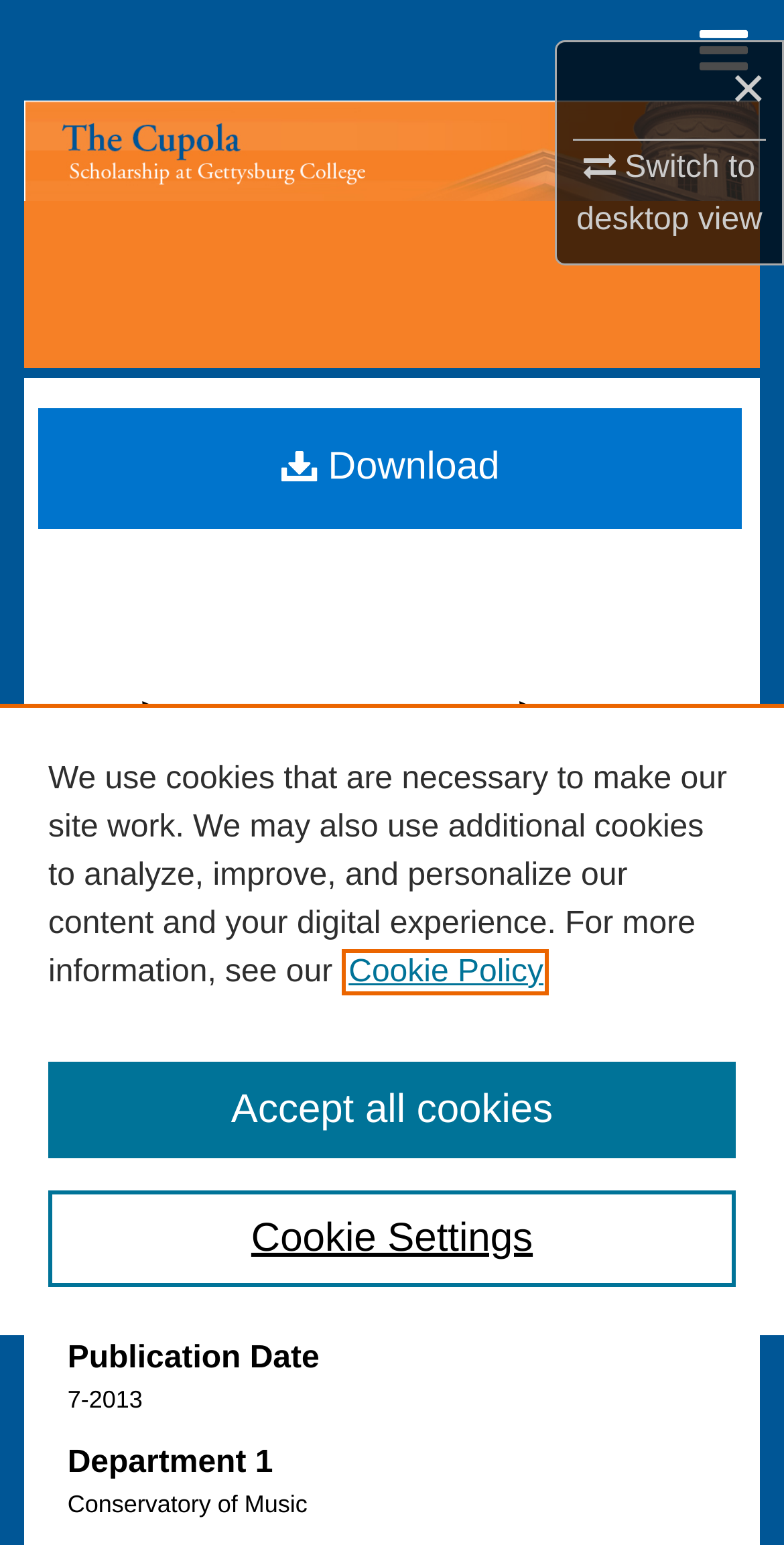Please identify the coordinates of the bounding box for the clickable region that will accomplish this instruction: "Browse Collection".

[0.0, 0.13, 1.0, 0.195]